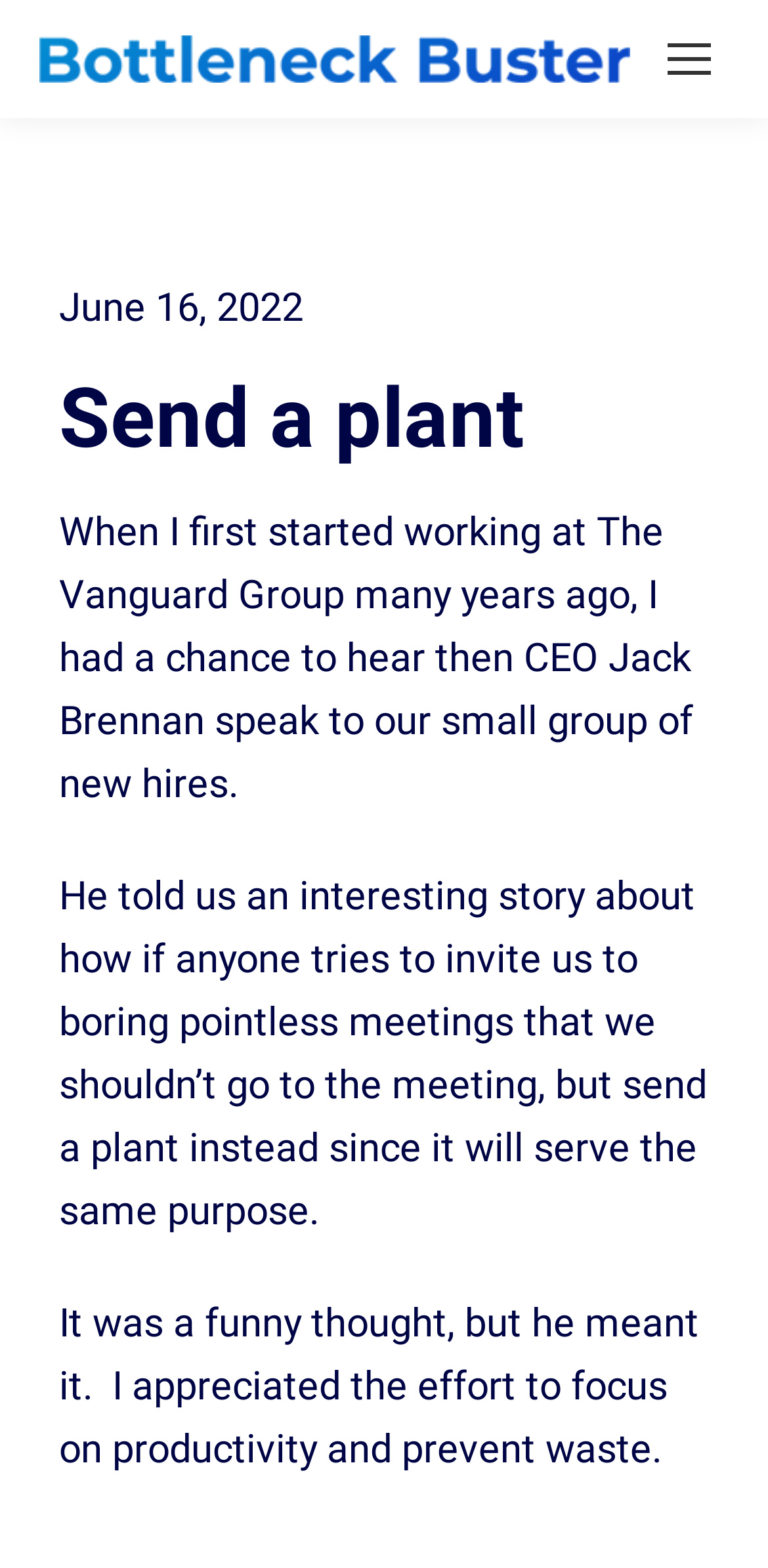Identify the bounding box coordinates for the UI element mentioned here: "20 Movies Like Ted Lasso". Provide the coordinates as four float values between 0 and 1, i.e., [left, top, right, bottom].

None